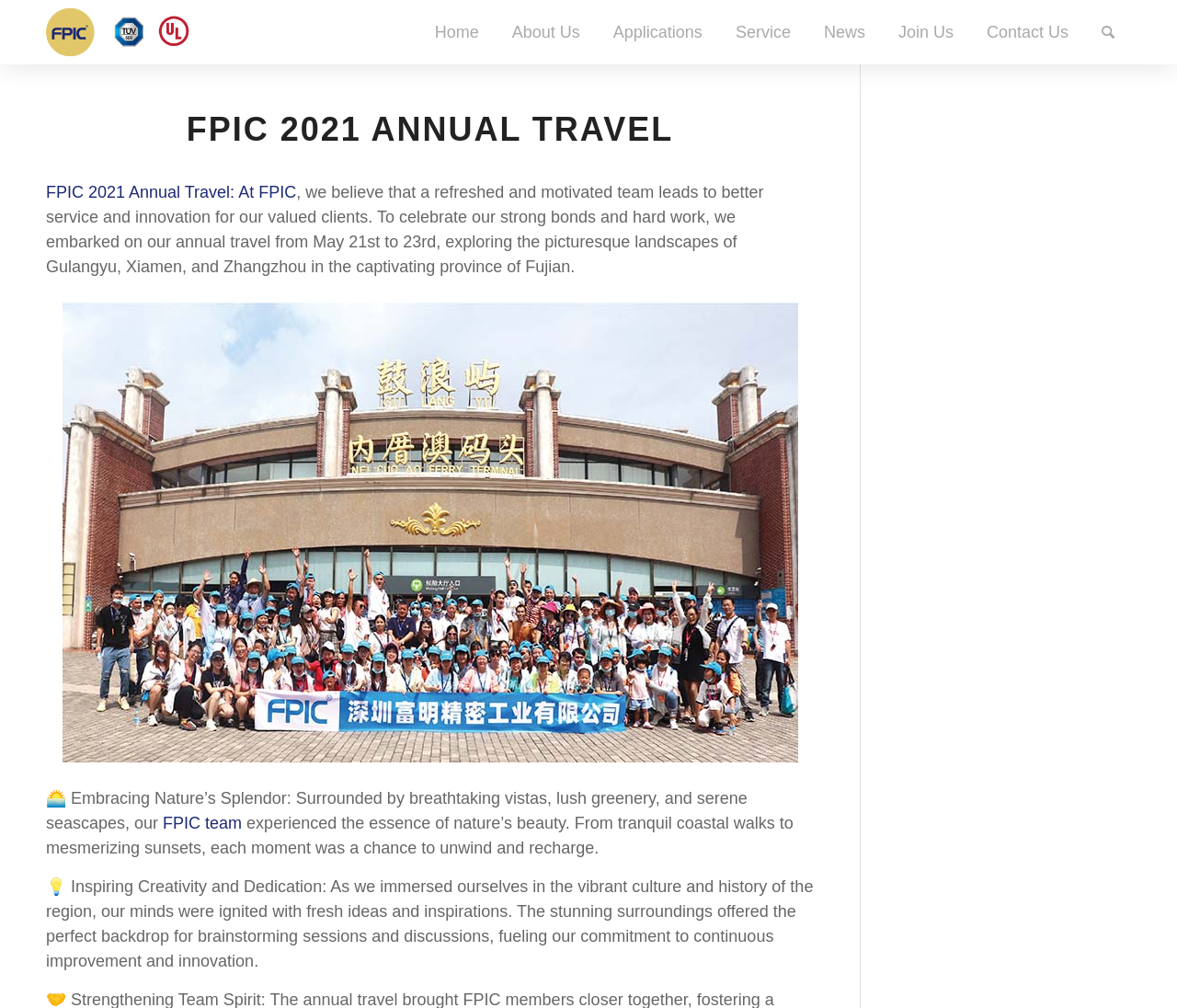Please find the bounding box coordinates of the element that you should click to achieve the following instruction: "Search for something". The coordinates should be presented as four float numbers between 0 and 1: [left, top, right, bottom].

[0.922, 0.0, 0.961, 0.064]